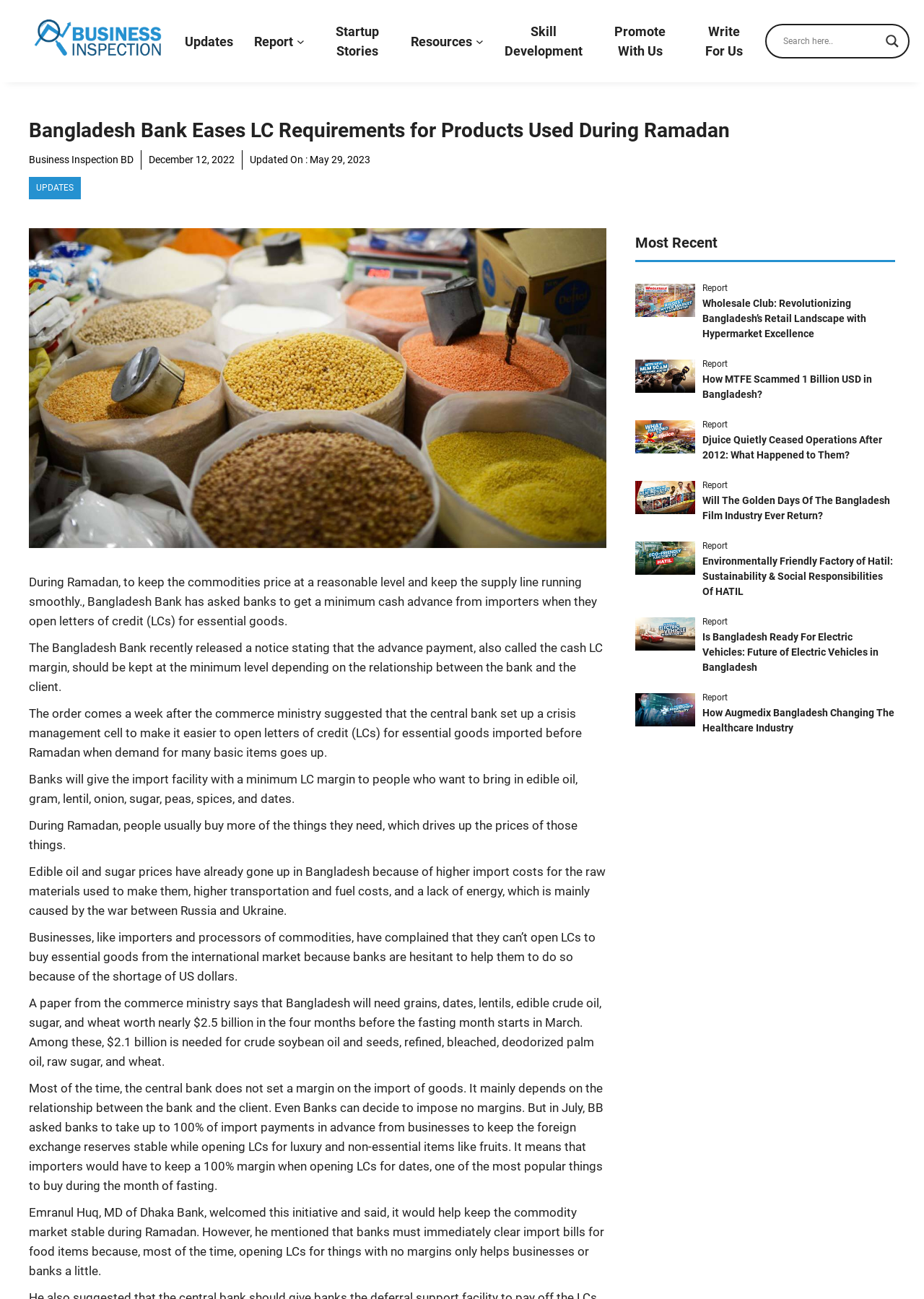Provide the bounding box coordinates in the format (top-left x, top-left y, bottom-right x, bottom-right y). All values are floating point numbers between 0 and 1. Determine the bounding box coordinate of the UI element described as: aria-label="Search input" name="phrase" placeholder="Search here.."

[0.848, 0.024, 0.951, 0.039]